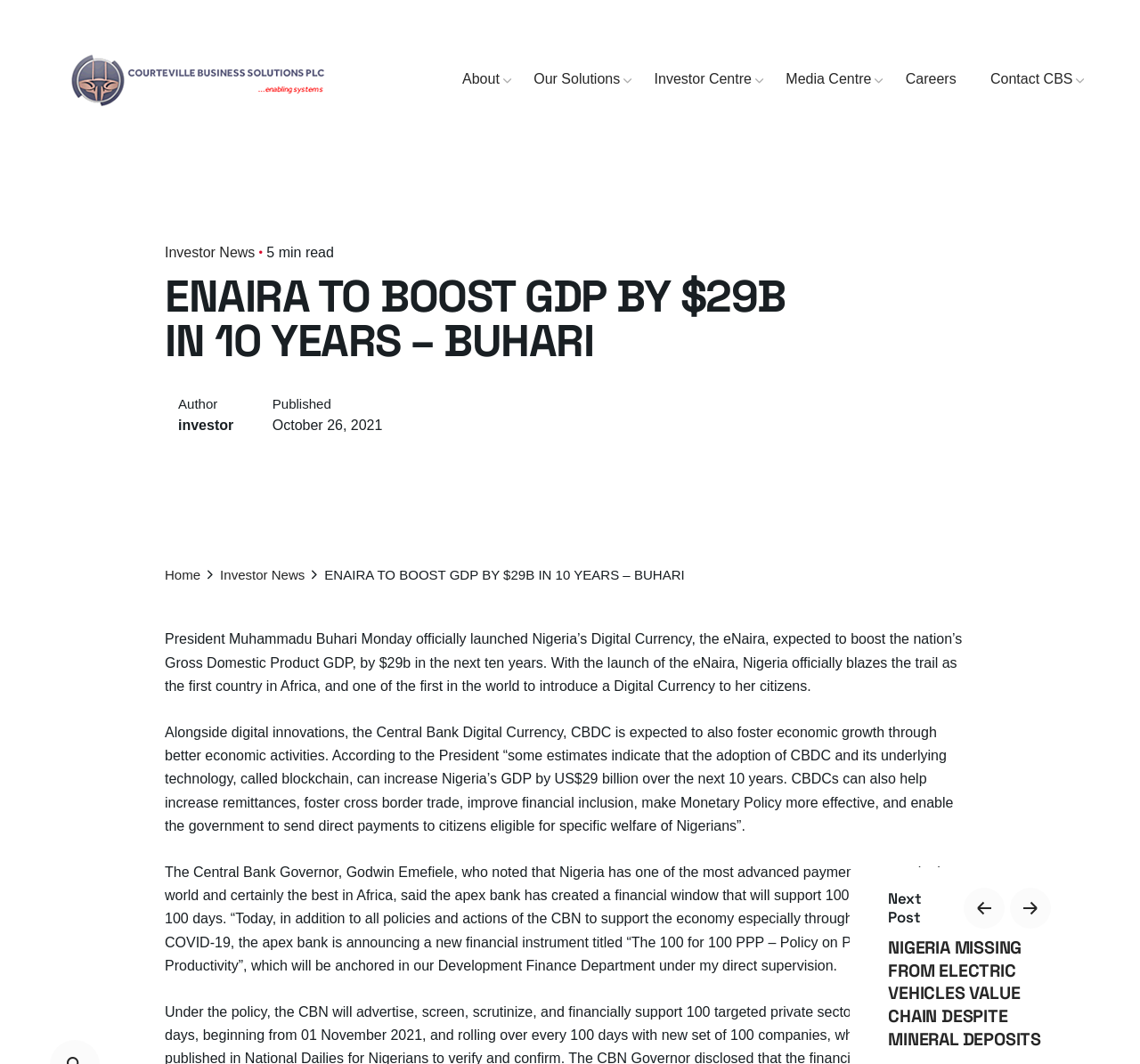Determine the main headline from the webpage and extract its text.

ENAIRA TO BOOST GDP BY $29B IN 10 YEARS – BUHARI